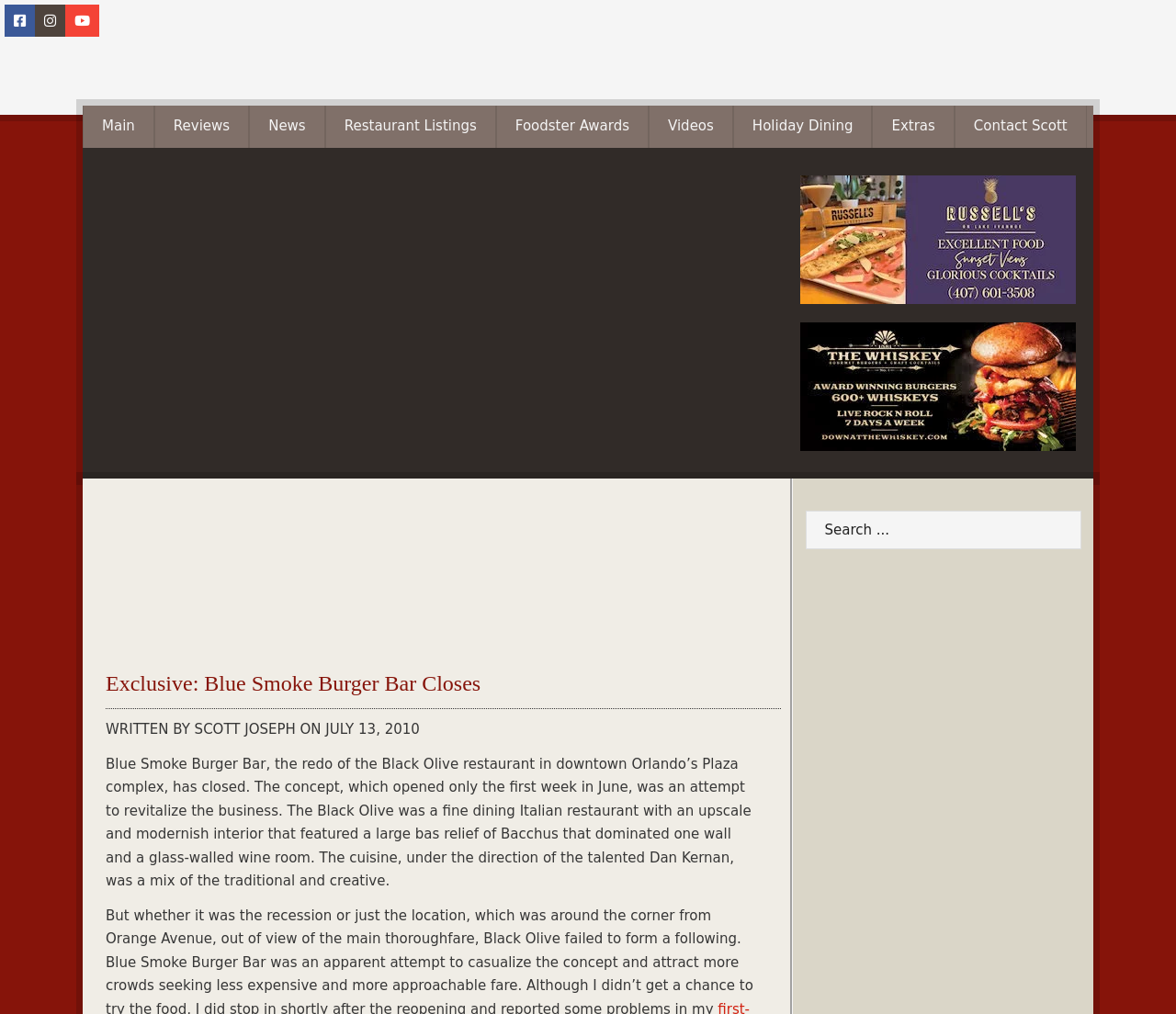What is the name of the author of the article?
Please provide a comprehensive and detailed answer to the question.

The question asks for the name of the author of the article, which can be found in the main content of the webpage. The StaticText element with ID 108 contains the text 'WRITTEN BY SCOTT JOSEPH ON JULY 13, 2010'. From this text, we can infer that the name of the author is Scott Joseph.